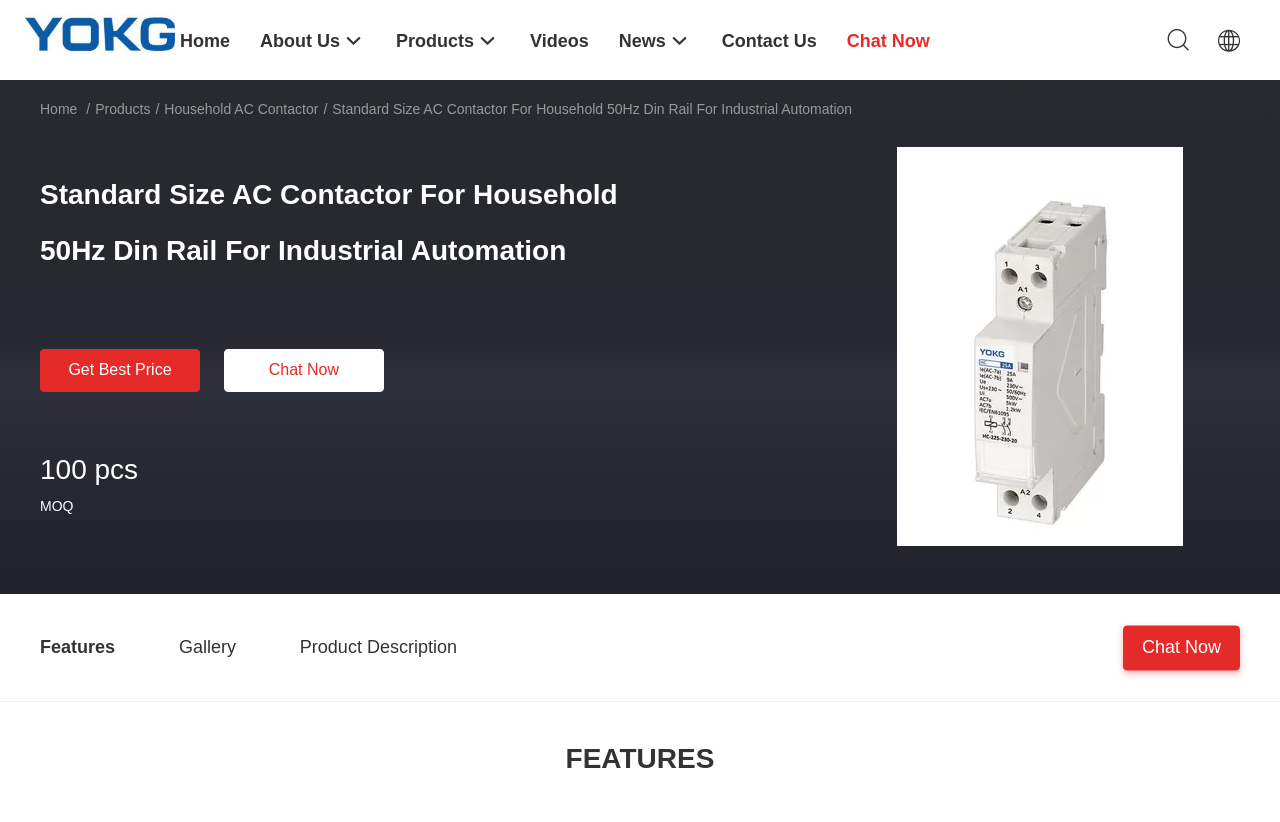What are the three sections below the product description?
Respond to the question with a single word or phrase according to the image.

Features, Gallery, Product Description